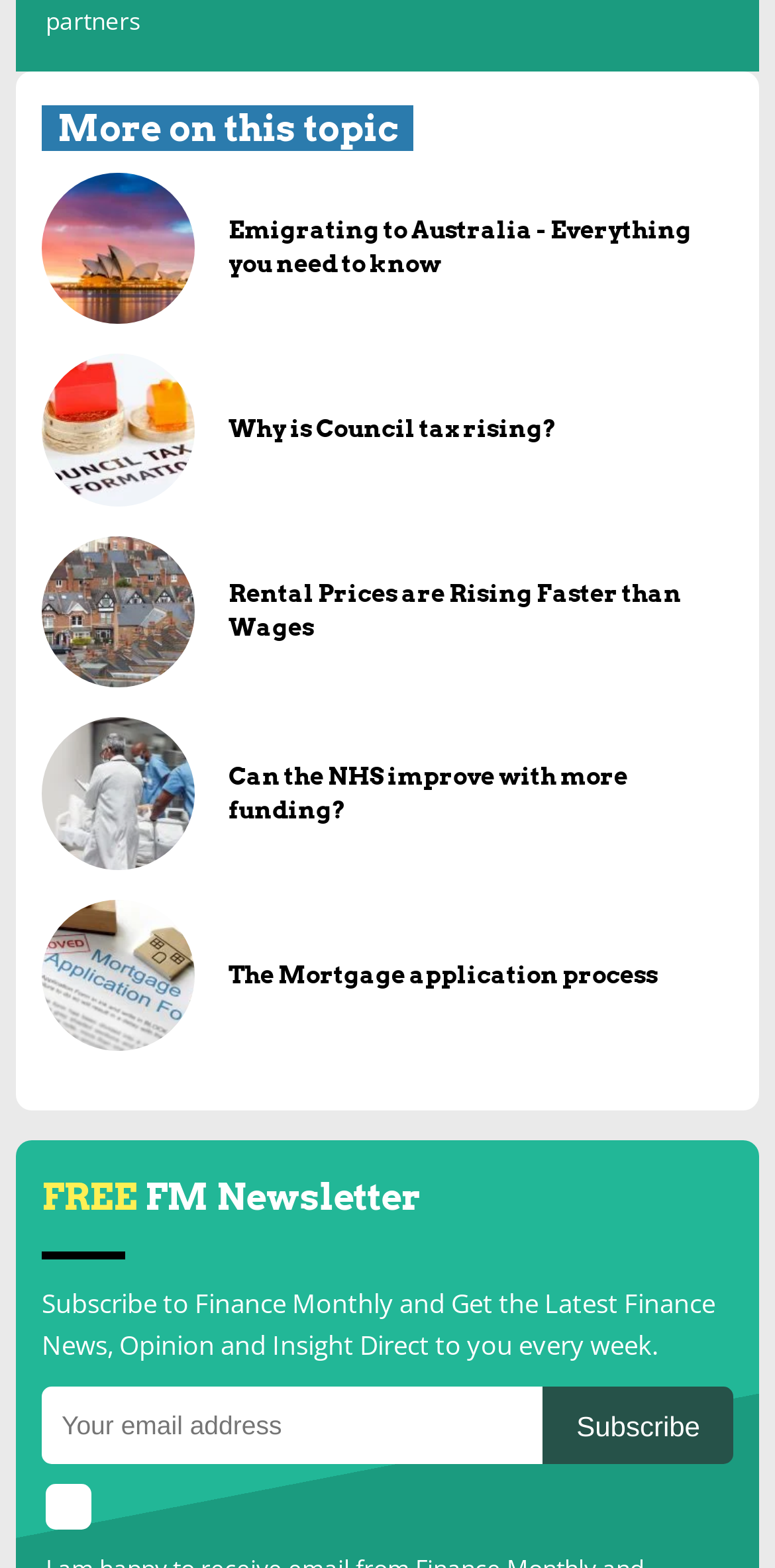What is the name of the newsletter? Based on the screenshot, please respond with a single word or phrase.

FM Newsletter